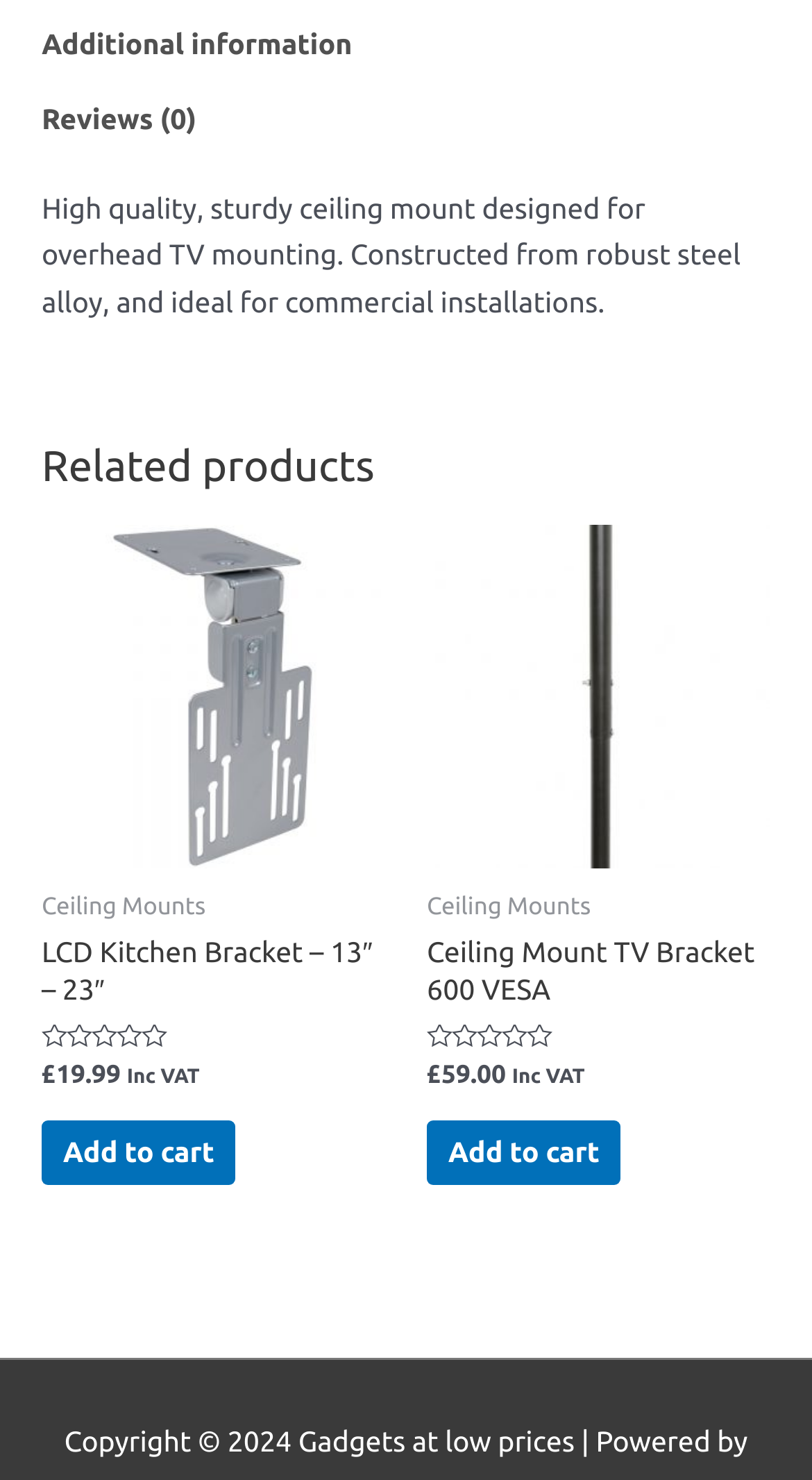Respond to the following question using a concise word or phrase: 
How many reviews does the product have?

0